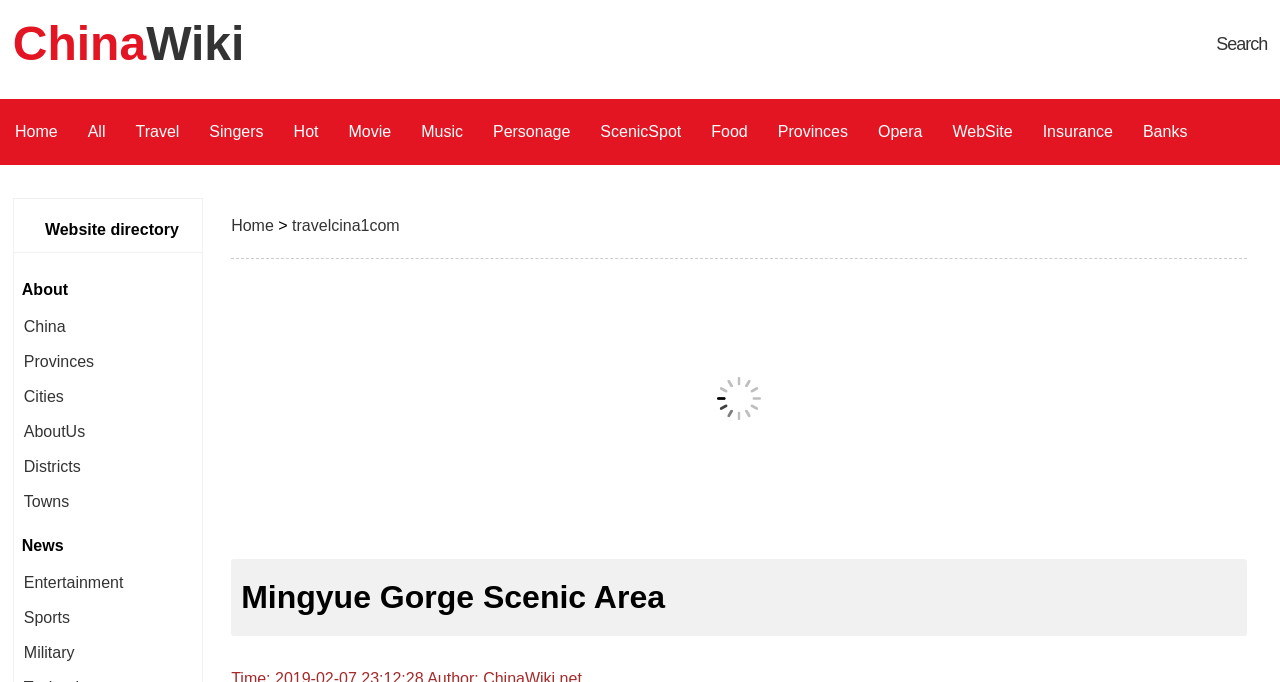What is the category of 'Mingyue Gorge'?
Examine the image and give a concise answer in one word or a short phrase.

ScenicSpot